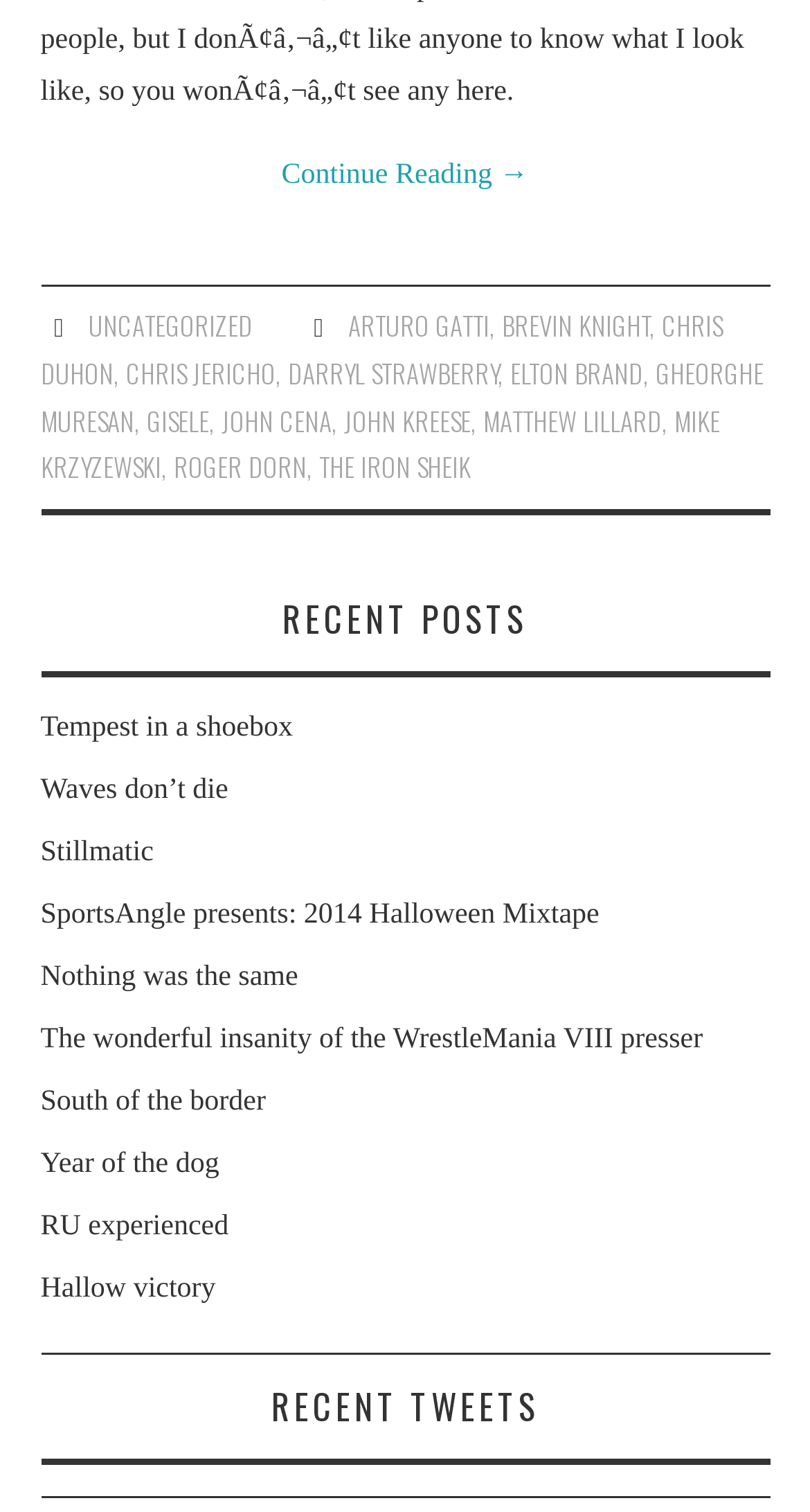Determine the bounding box coordinates for the UI element matching this description: "parent_node: M5Stack Community".

None